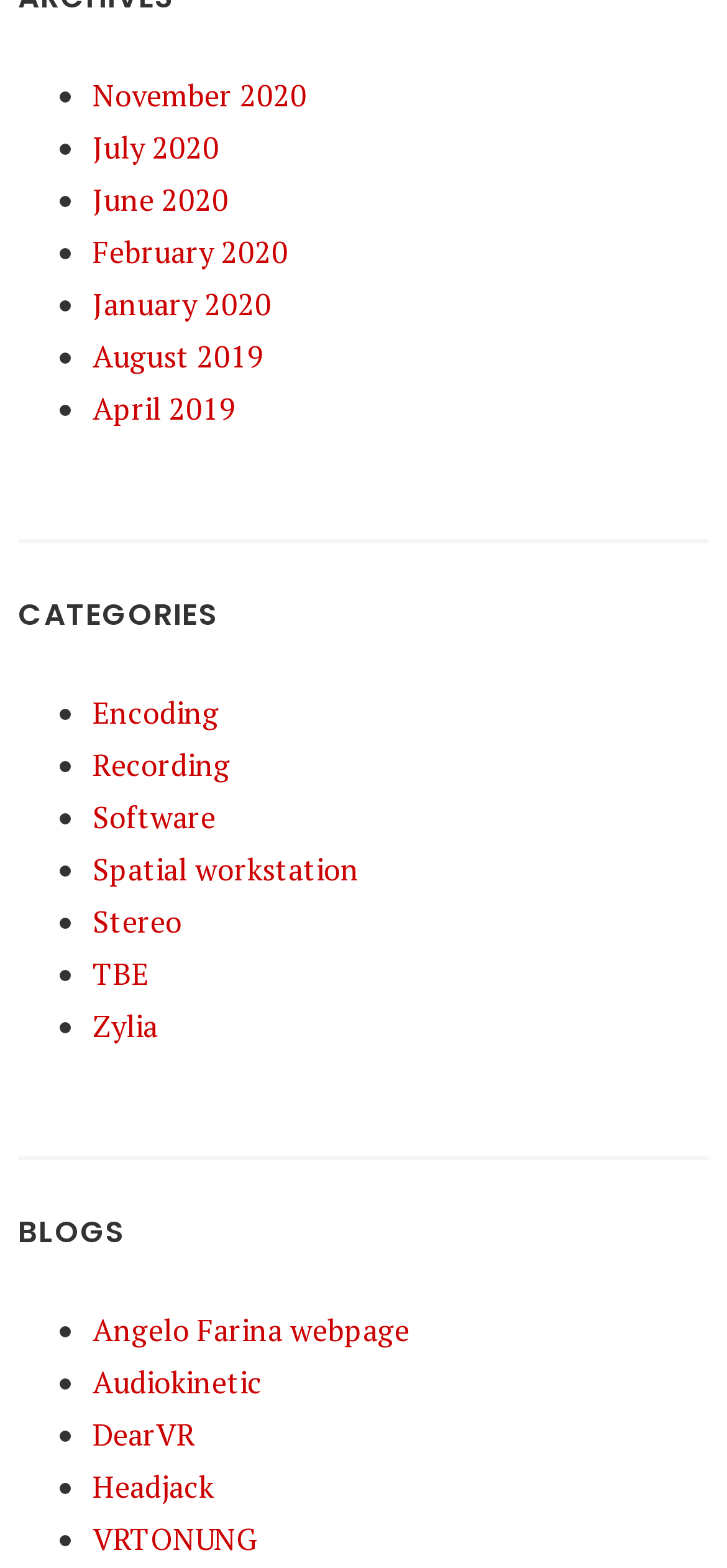Please pinpoint the bounding box coordinates for the region I should click to adhere to this instruction: "Read Angelo Farina webpage".

[0.128, 0.835, 0.563, 0.861]